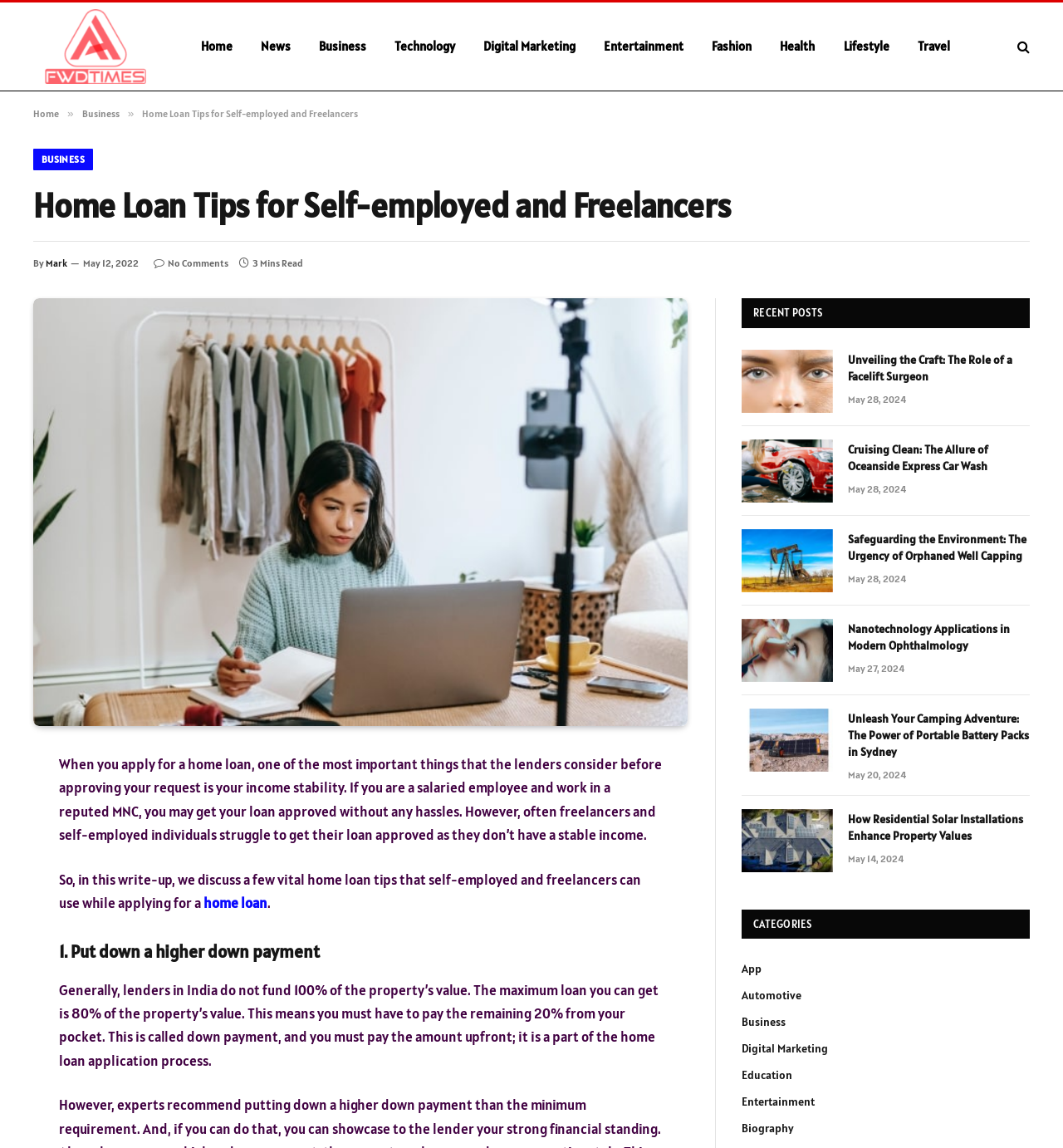Please specify the bounding box coordinates of the clickable region necessary for completing the following instruction: "Check the 'RECENT POSTS' section". The coordinates must consist of four float numbers between 0 and 1, i.e., [left, top, right, bottom].

[0.709, 0.267, 0.774, 0.278]